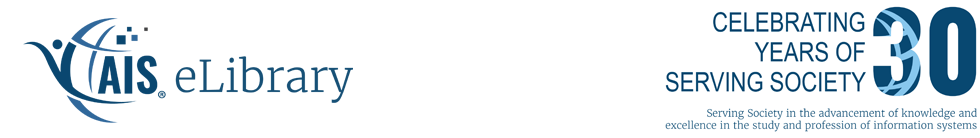What is the purpose of the AIS eLibrary?
Using the visual information from the image, give a one-word or short-phrase answer.

Research dissemination and community service